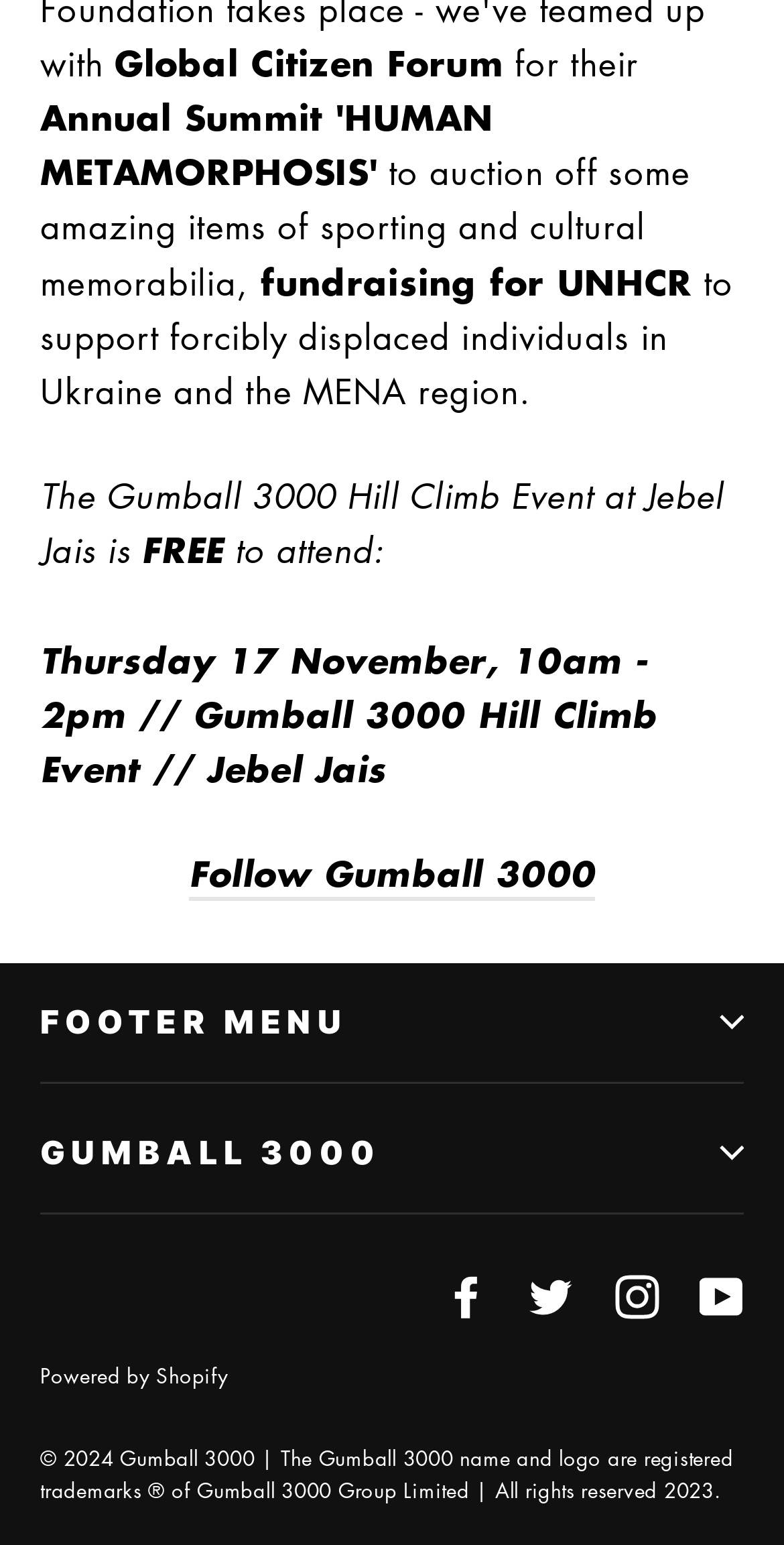Answer succinctly with a single word or phrase:
What is the purpose of the auction?

Fundraising for UNHCR